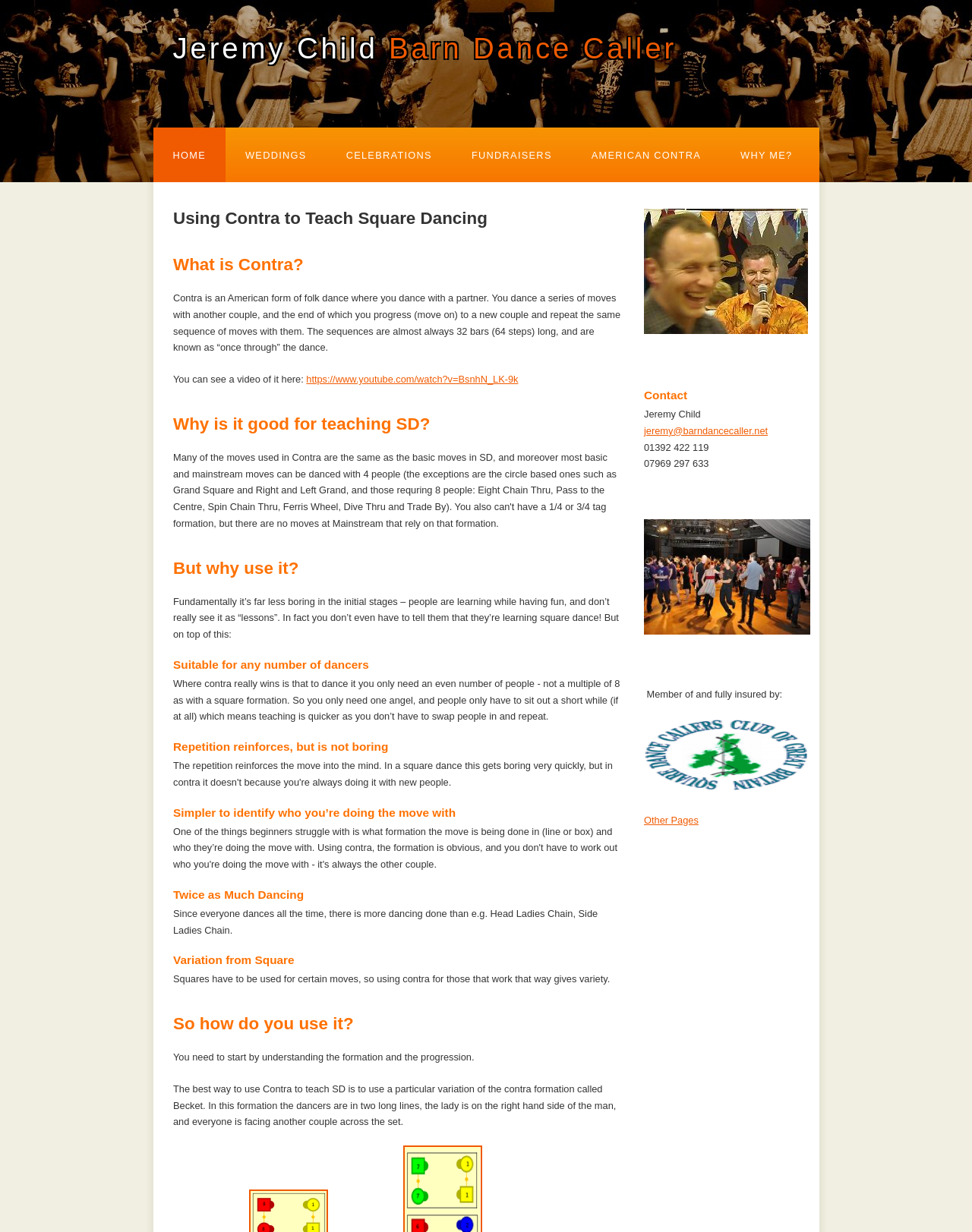Locate the coordinates of the bounding box for the clickable region that fulfills this instruction: "Click on the Other Pages link".

[0.662, 0.661, 0.719, 0.67]